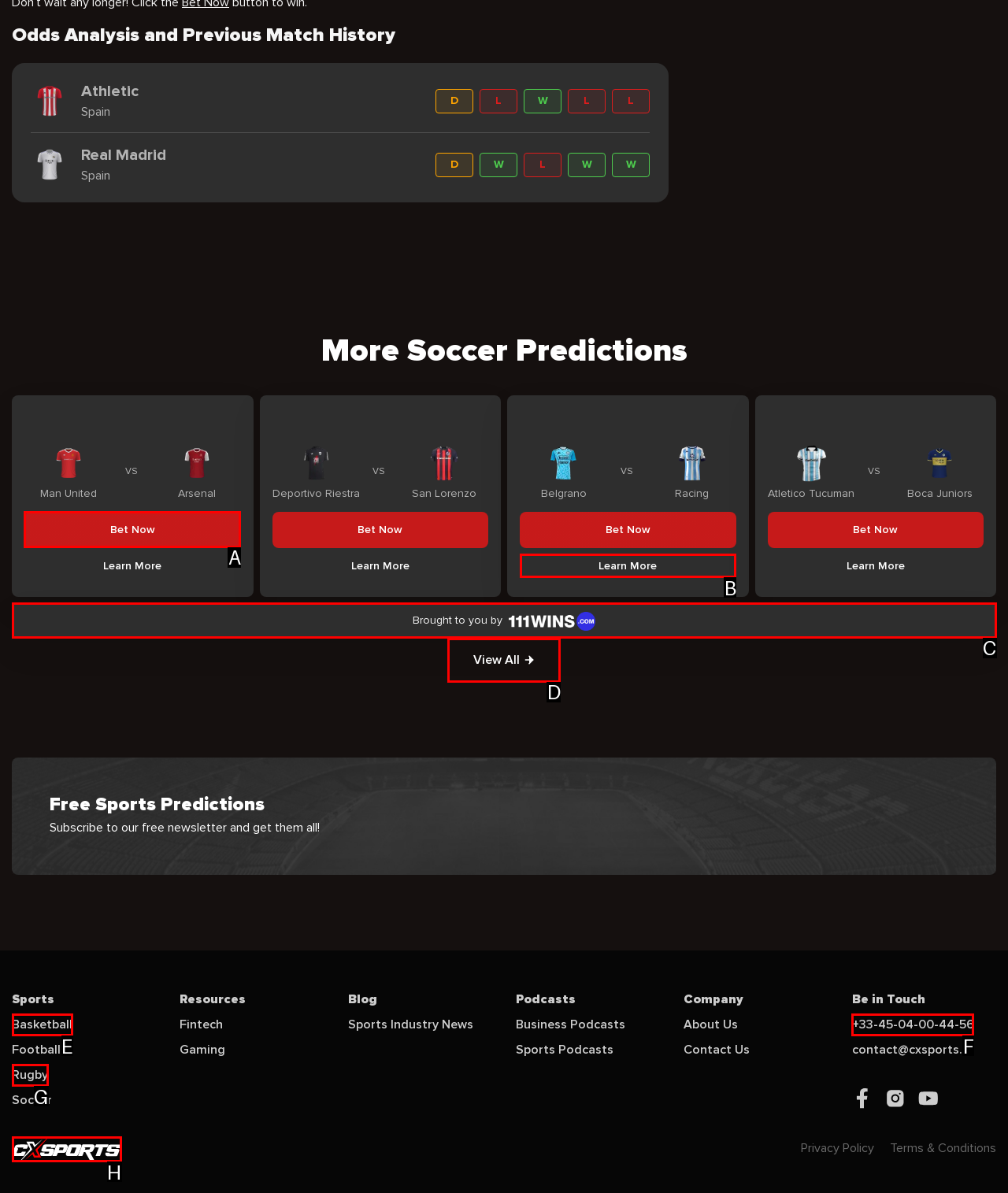Indicate the letter of the UI element that should be clicked to accomplish the task: Bet Now on Manchester United vs Arsenal FC. Answer with the letter only.

A